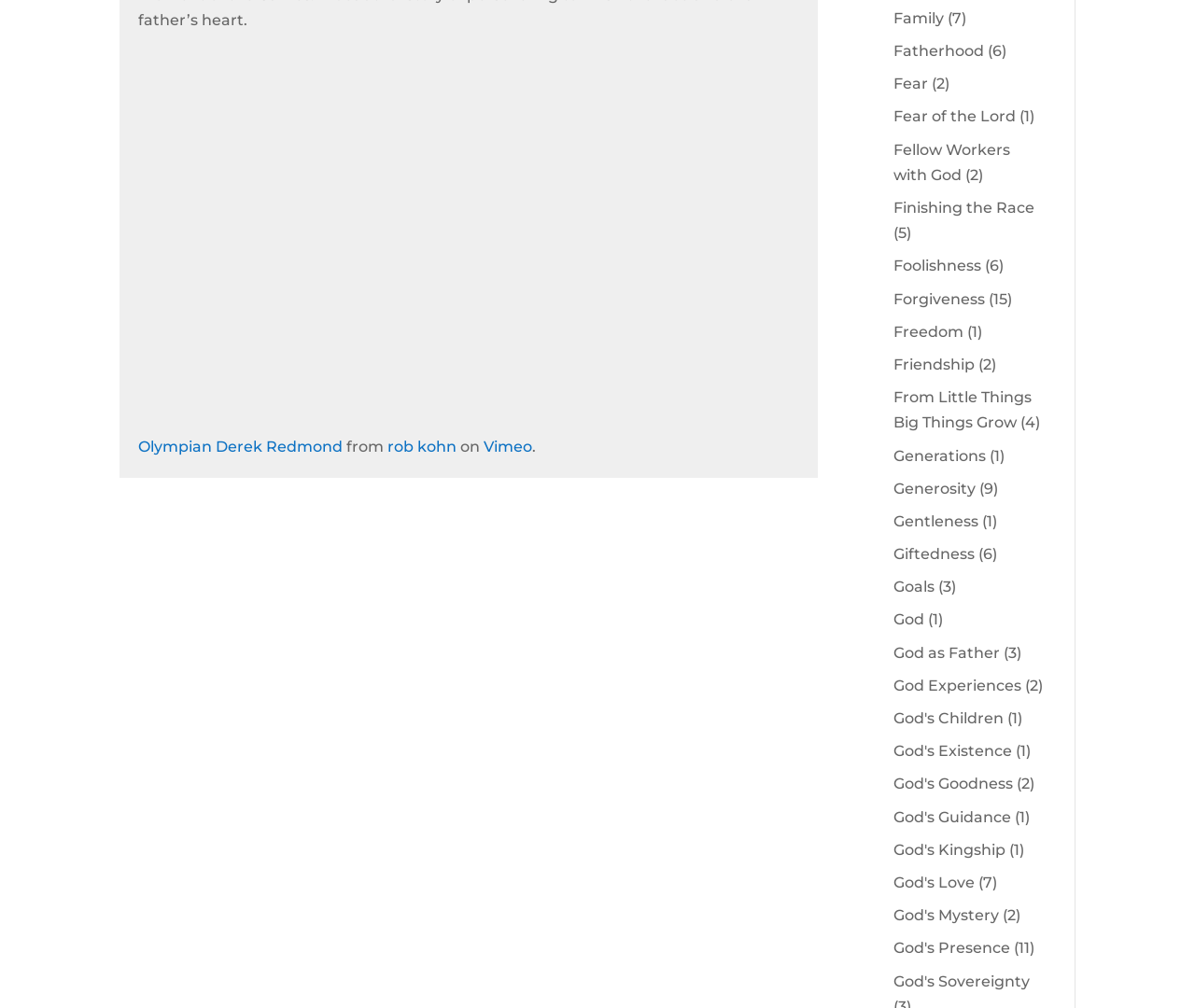Locate the bounding box coordinates of the clickable part needed for the task: "Explore the concept of God's Love".

[0.748, 0.867, 0.816, 0.884]